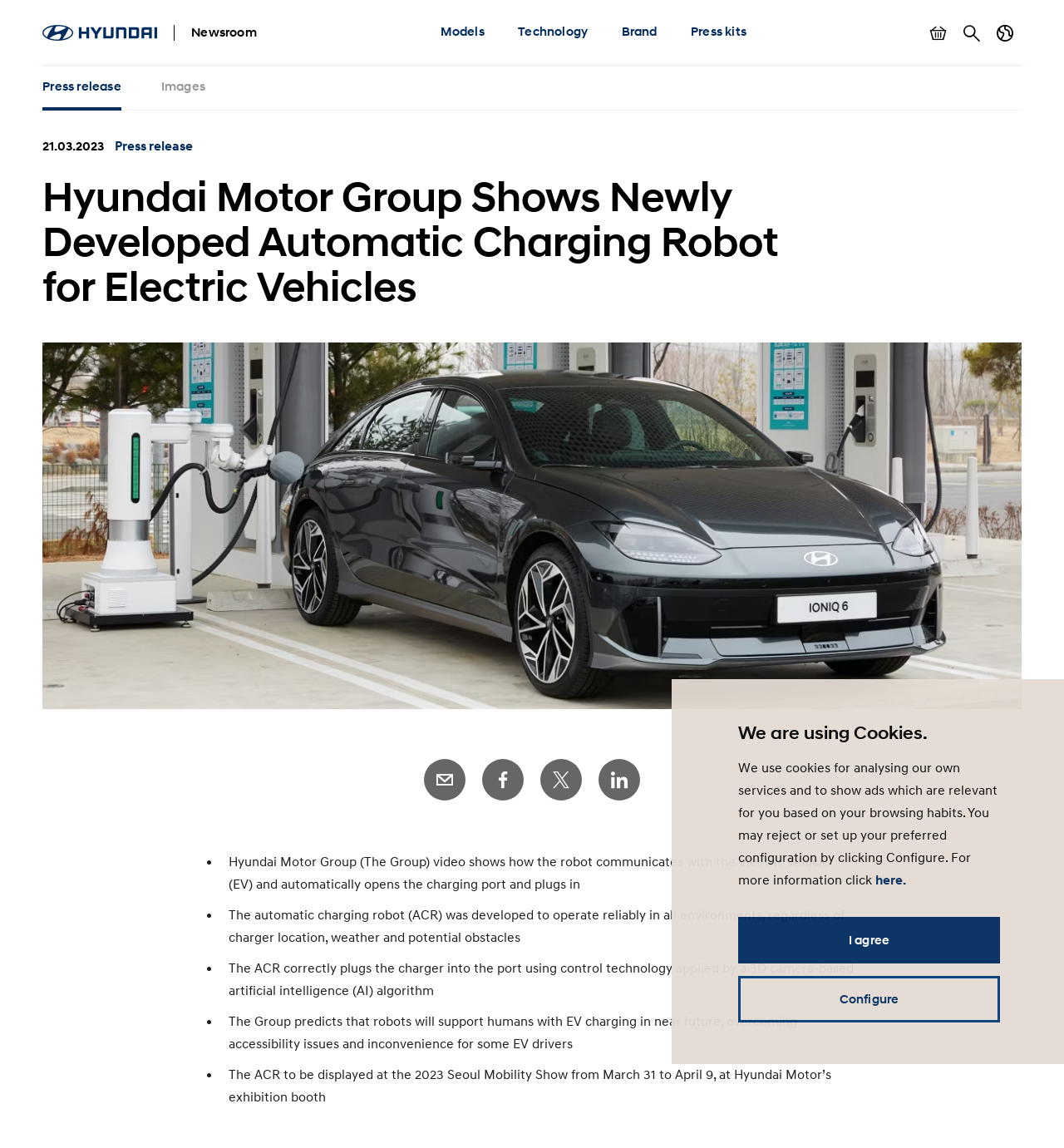Generate a thorough description of the webpage.

The webpage is about Hyundai Motor Group's newly developed automatic charging robot for electric vehicles. At the top left, there is an image of "Hyundai Newsroom". Below it, there are five links: "Models", "Technology", "Brand", "Press kits", and "Press release". To the right of these links, there are three more links: "Show basket", "Search", and "Country switch".

In the main content area, there is a heading that repeats the title of the webpage. Below the heading, there is a large image that takes up most of the width of the page. Above the image, there is a date "21.03.2023" and a link to "Press release". 

The main content is divided into four sections, each marked with a bullet point. The first section describes how the robot communicates with the electric vehicle and automatically opens the charging port and plugs in. The second section explains that the robot was developed to operate reliably in all environments. The third section details how the robot uses control technology and a 3D camera-based artificial intelligence algorithm to correctly plug the charger into the port. The fourth section predicts that robots will support humans with EV charging in the near future.

At the bottom of the page, there are four social media links: "E-Mail", "Facebook", "Twitter", and "LinkedIn". Below these links, there is a section about cookies, which includes a message about using cookies for analyzing services and showing relevant ads, and provides options to configure or agree to the use of cookies.